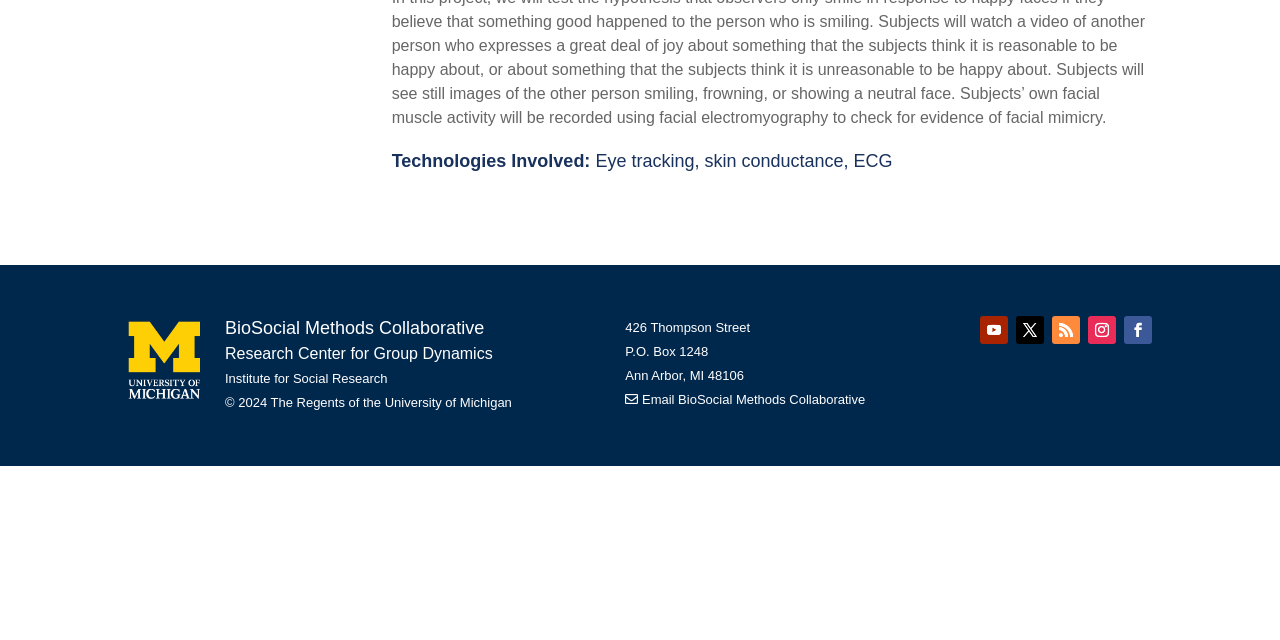Locate the bounding box for the described UI element: "Research Center for Group Dynamics". Ensure the coordinates are four float numbers between 0 and 1, formatted as [left, top, right, bottom].

[0.176, 0.542, 0.385, 0.565]